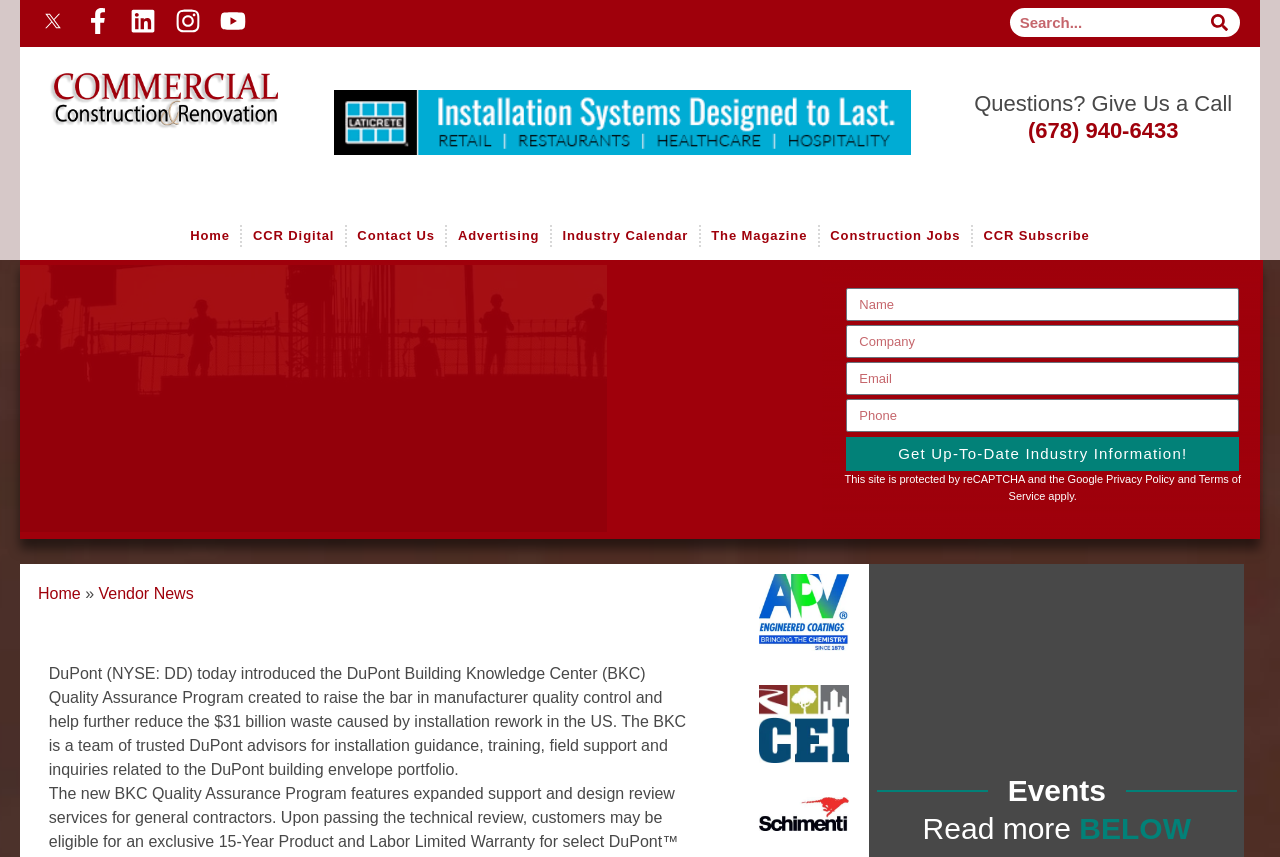Analyze and describe the webpage in a detailed narrative.

The webpage is about DuPont's Helps Reduce Construction Rework Problem. At the top left corner, there are social media links, including Facebook, LinkedIn, Instagram, and YouTube, each represented by an icon. Next to these links, there is a search bar with a search button. 

Below the social media links, there are navigation links, including "Home", "Sponsors", and "Questions? Give Us a Call (678) 940-6433". The "Sponsors" section has an image and a link. 

The main content of the webpage is divided into two columns. The left column has a heading "DuPont’s Helps Reduce Construction Rework Problem" and a paragraph of text describing the DuPont Building Knowledge Center (BKC) Quality Assurance Program. Below this, there are three articles with links. 

The right column has a form with four text boxes for "Name", "Company", "Email", and "Phone", and a button "Get Up-To-Date Industry Information!". Below the form, there is a static text "This site is protected by reCAPTCHA and the Google" and links to "Privacy Policy" and "Terms of Service". 

At the bottom of the page, there is a navigation section with breadcrumbs, including links to "Home" and "Vendor News". Below this, there is an image and a link. Finally, there is a heading "Events" and a heading "Read more BELOW".